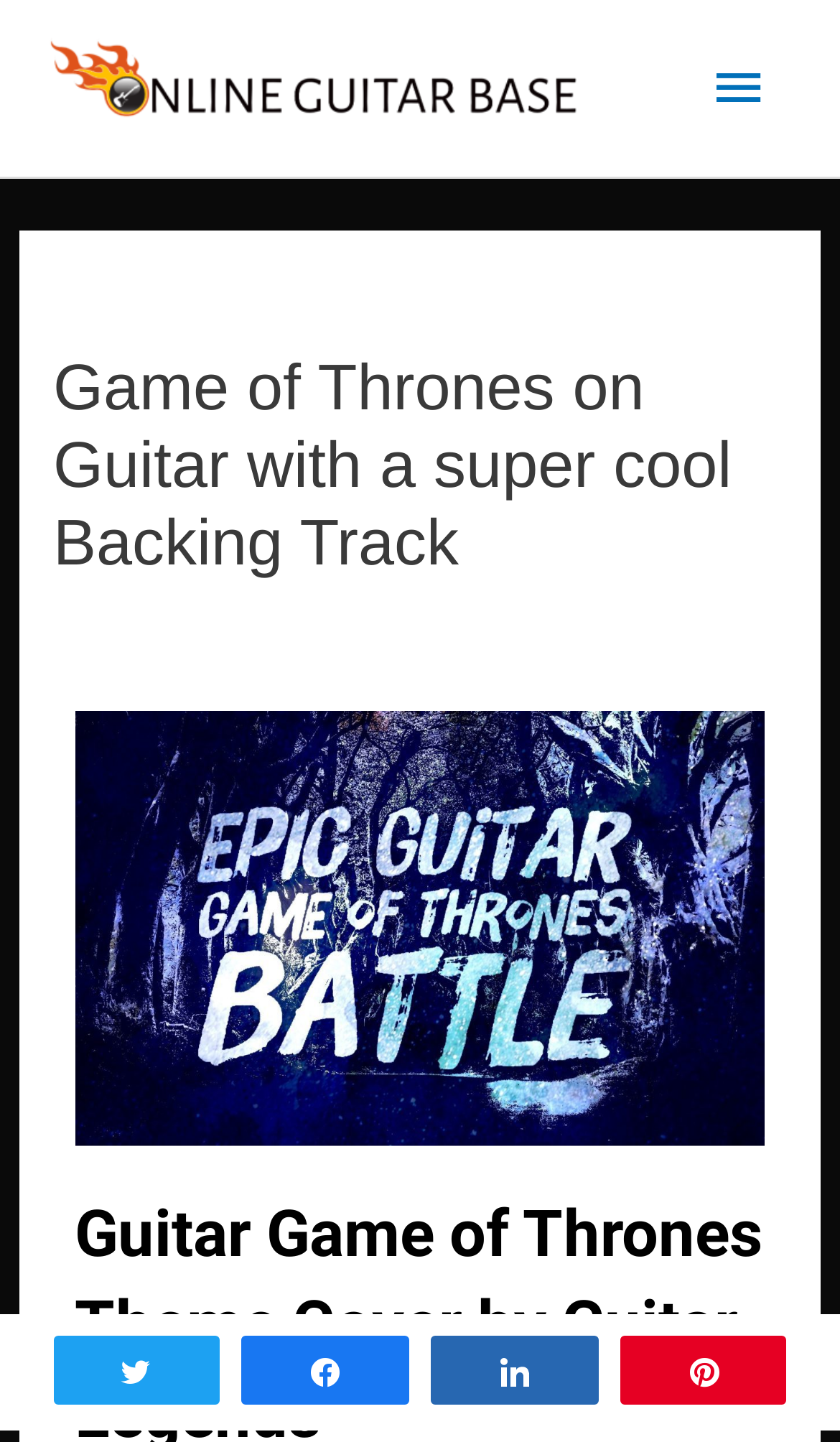Find the bounding box coordinates of the clickable element required to execute the following instruction: "Click on the Online Guitar Base link". Provide the coordinates as four float numbers between 0 and 1, i.e., [left, top, right, bottom].

[0.051, 0.048, 0.728, 0.074]